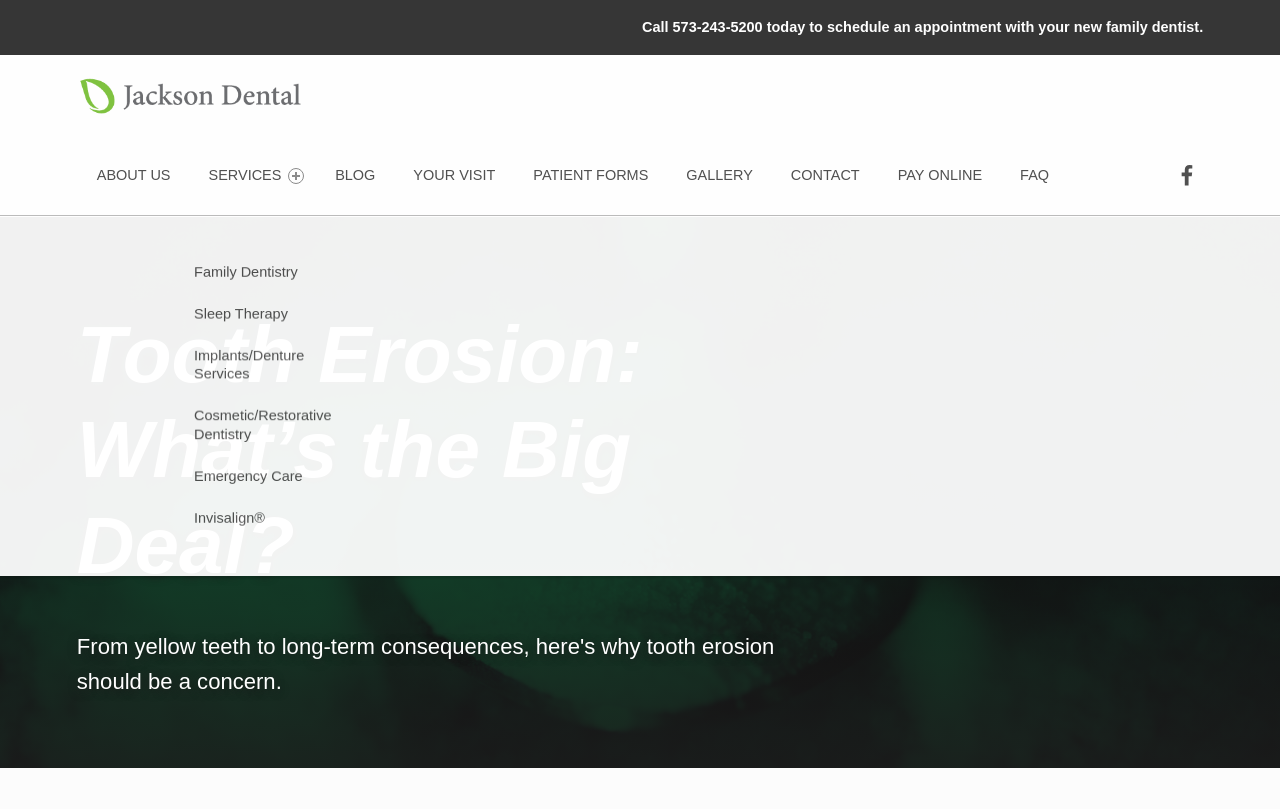What is the phone number to schedule an appointment?
Kindly offer a comprehensive and detailed response to the question.

I found the phone number by looking at the header section of the webpage, where important contact information is usually displayed. The static text 'Call 573-243-5200 today to schedule an appointment with your new family dentist.' provides the phone number.